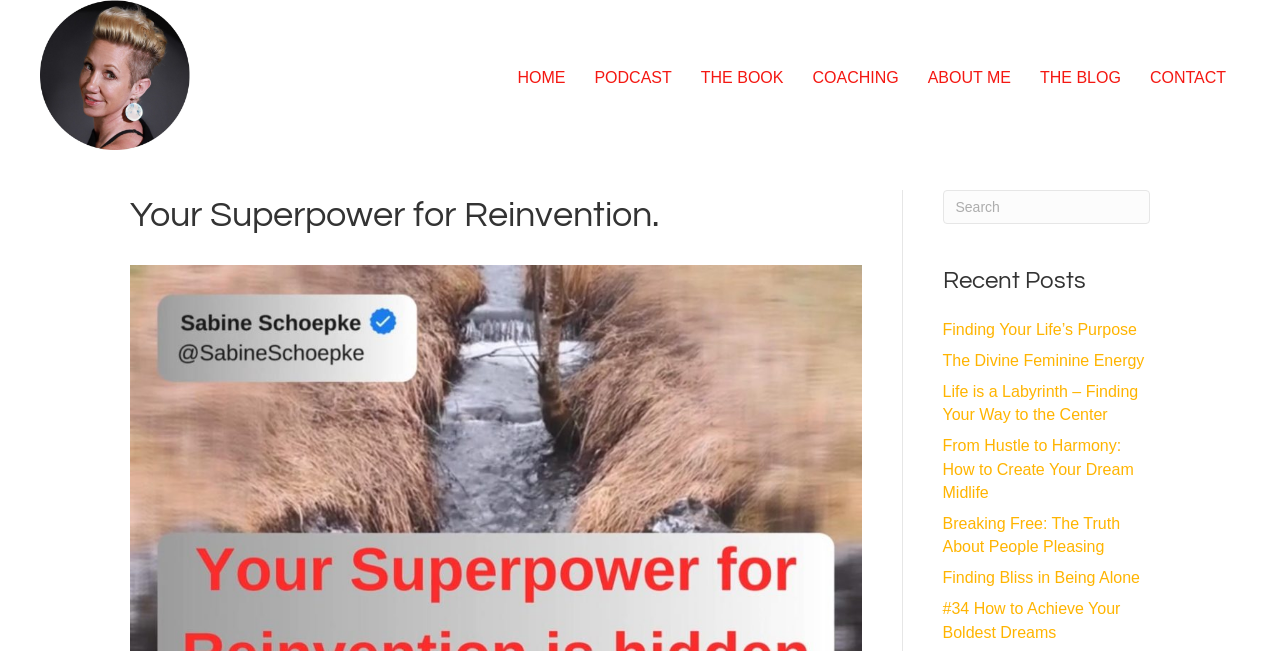Please provide a brief answer to the following inquiry using a single word or phrase:
How many recent posts are listed?

6